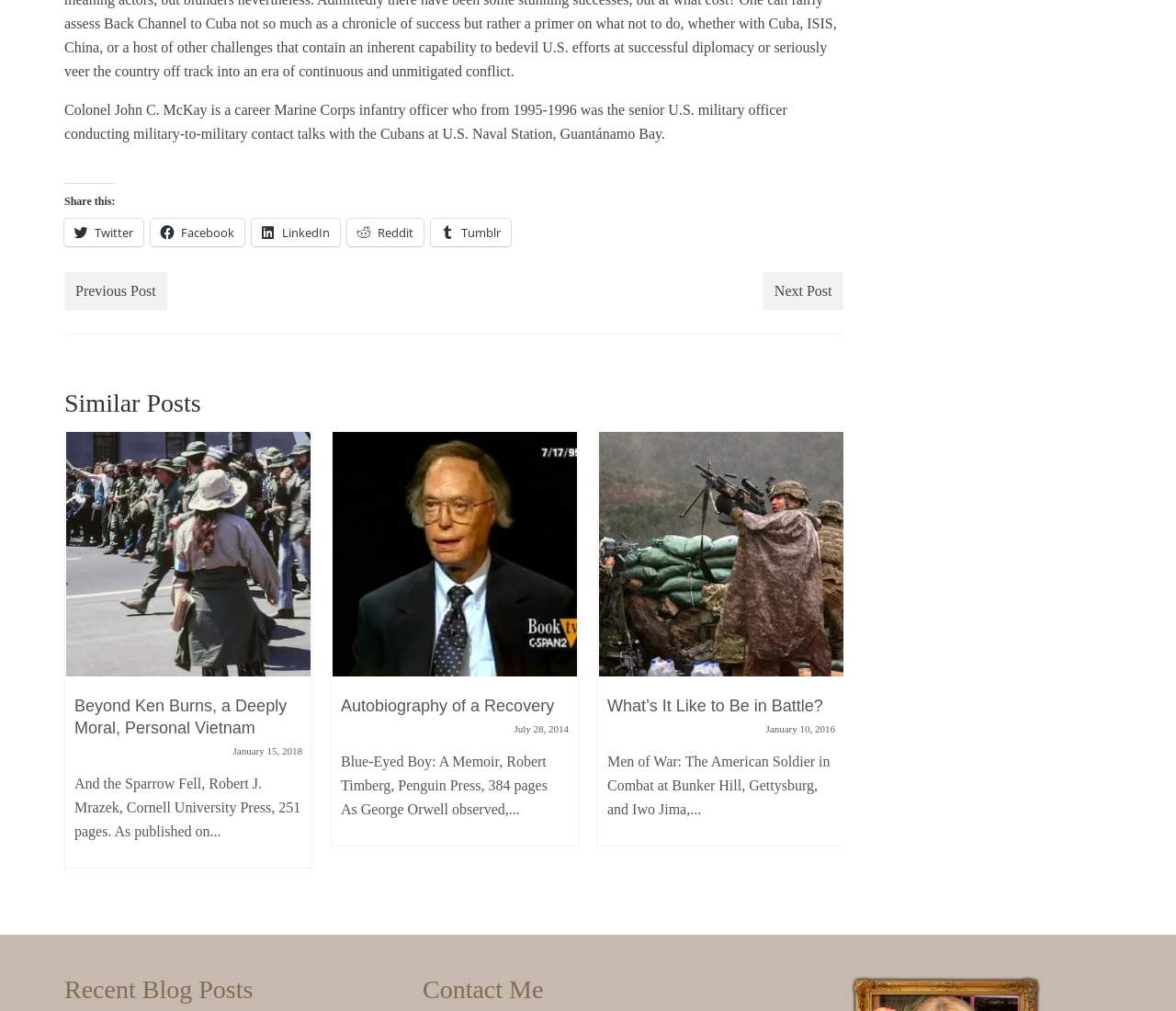Could you please study the image and provide a detailed answer to the question:
How many social media sharing options are available?

I counted the number of social media links available under the 'Share this:' heading, which includes Twitter, Facebook, LinkedIn, Reddit, and Tumblr.